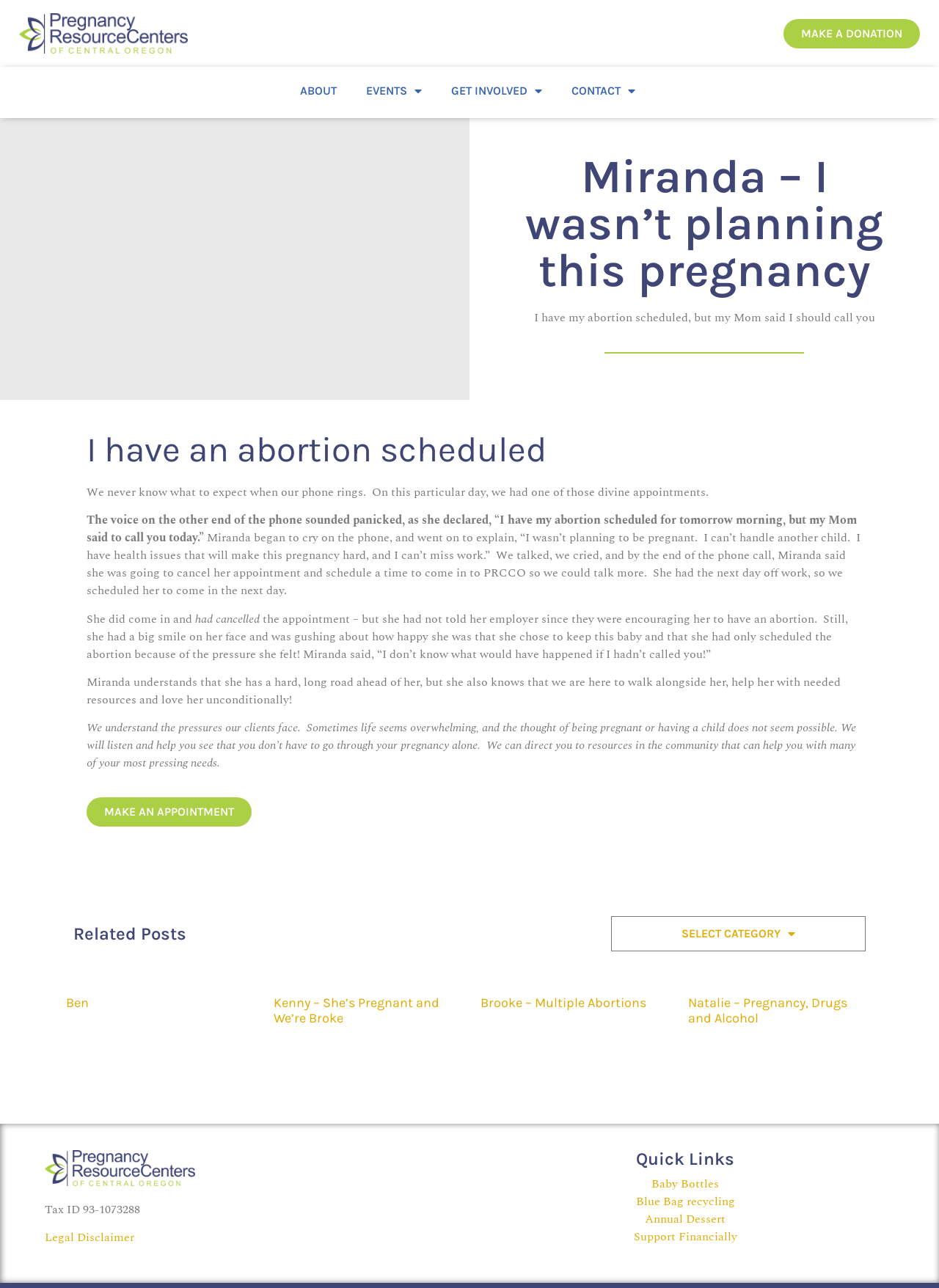What is the purpose of the 'MAKE AN APPOINTMENT' link?
Using the visual information from the image, give a one-word or short-phrase answer.

To schedule a meeting